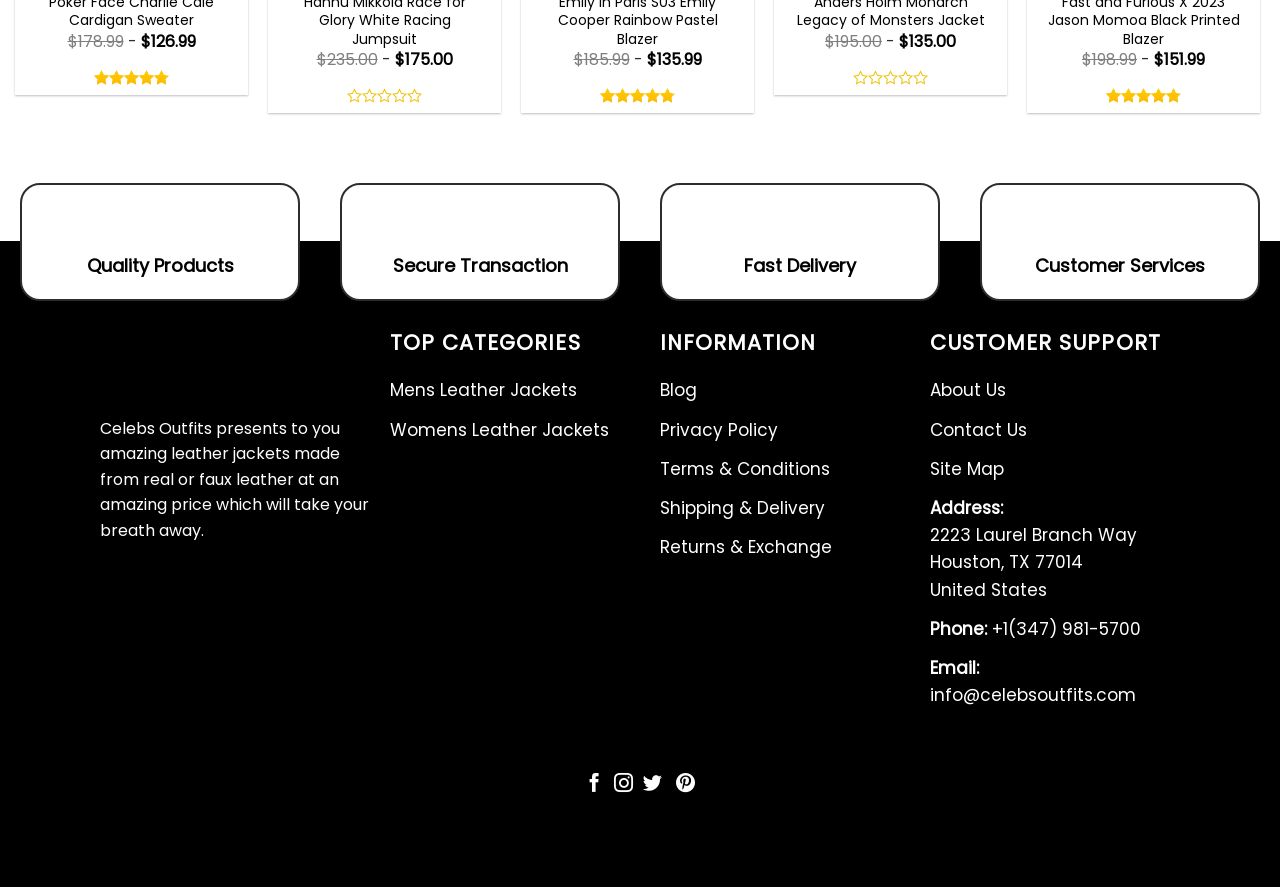Using the given element description, provide the bounding box coordinates (top-left x, top-left y, bottom-right x, bottom-right y) for the corresponding UI element in the screenshot: Returns & Exchange

[0.516, 0.596, 0.65, 0.64]